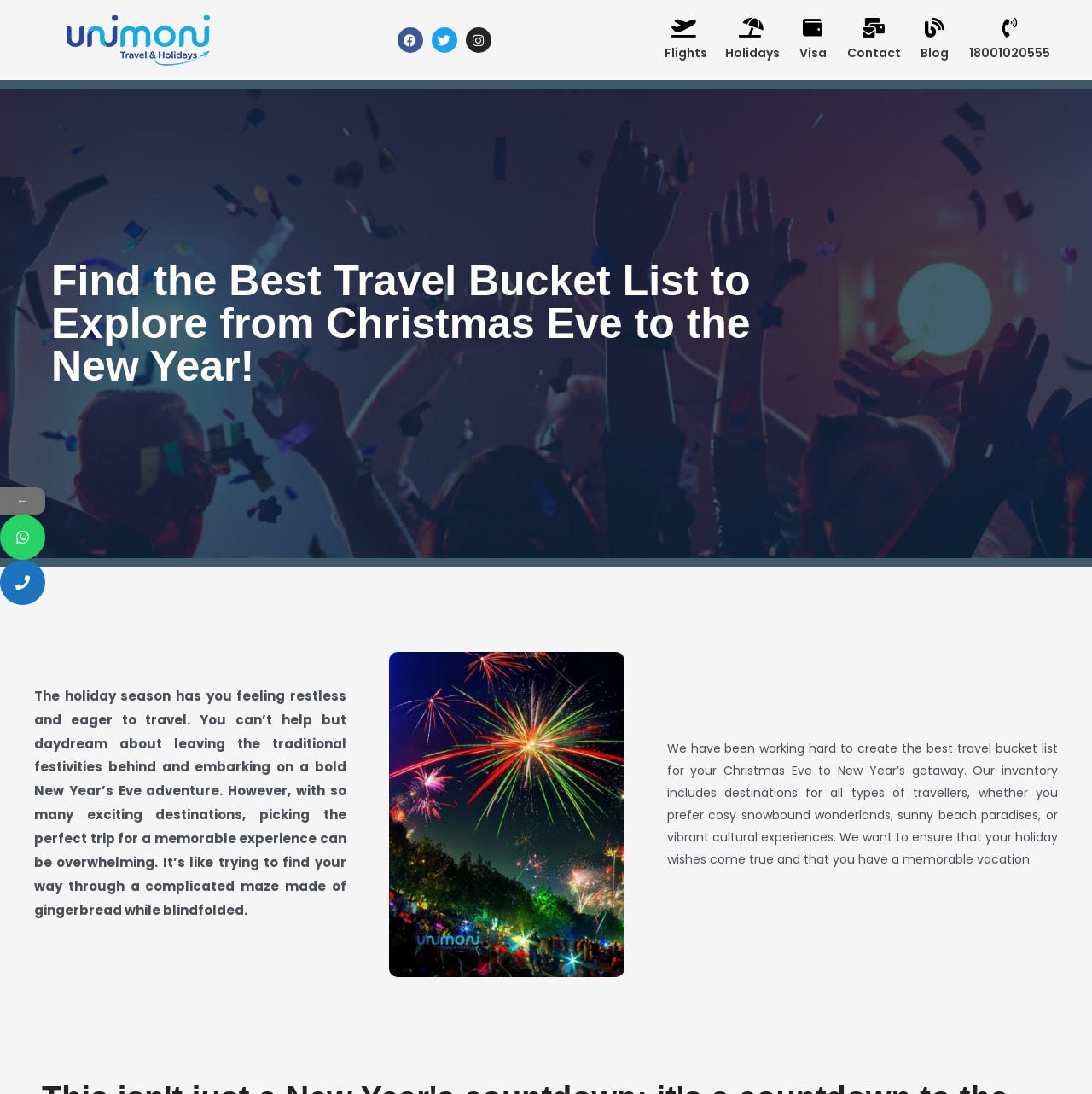Please use the details from the image to answer the following question comprehensively:
What is the tone of the webpage?

The tone of the webpage appears to be inviting, as it uses phrases like 'make your holiday wishes come true' and 'memorable vacation', which suggest a welcoming and encouraging tone, encouraging users to plan a trip.